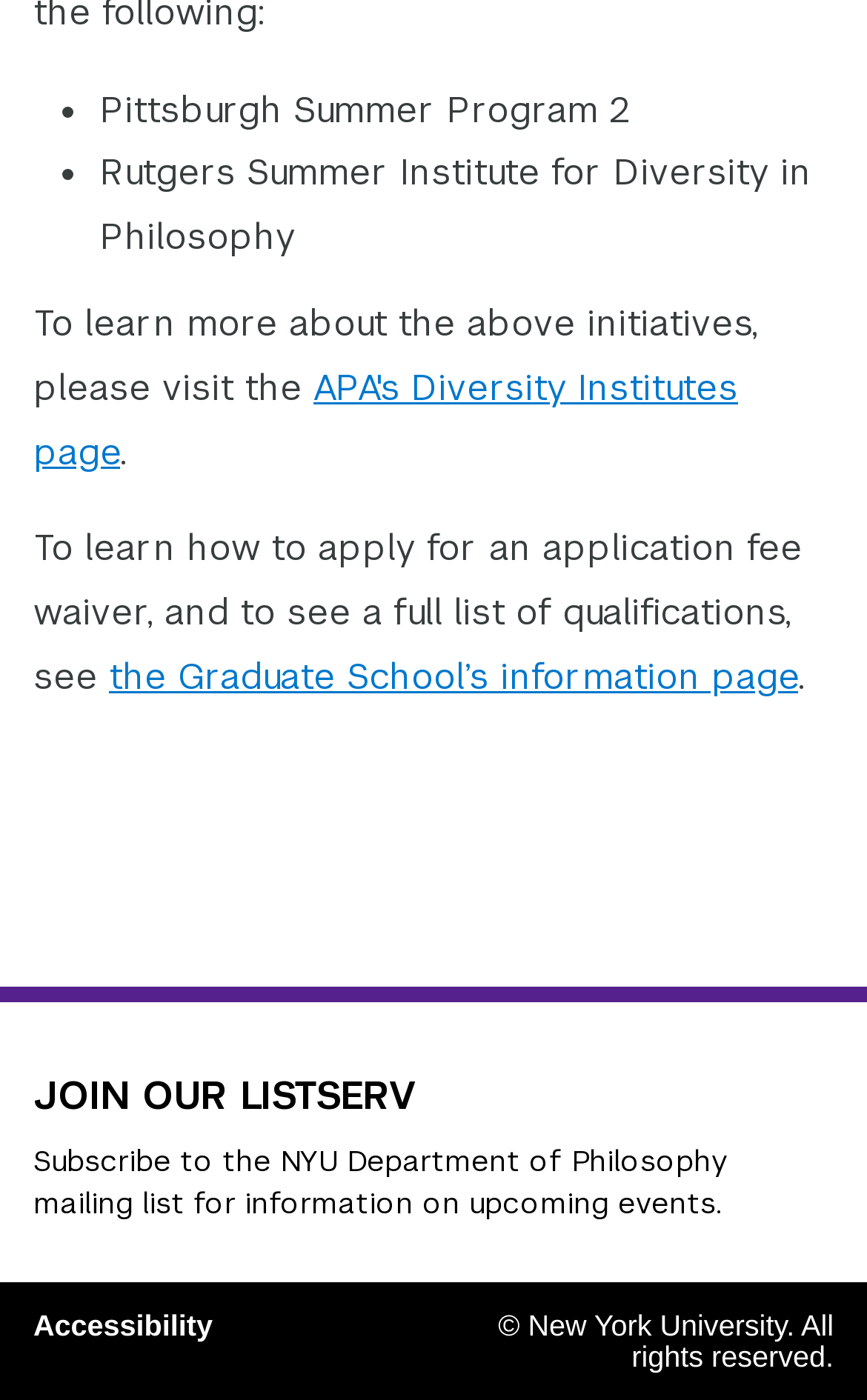What is the purpose of the mailing list?
Refer to the screenshot and respond with a concise word or phrase.

For information on upcoming events